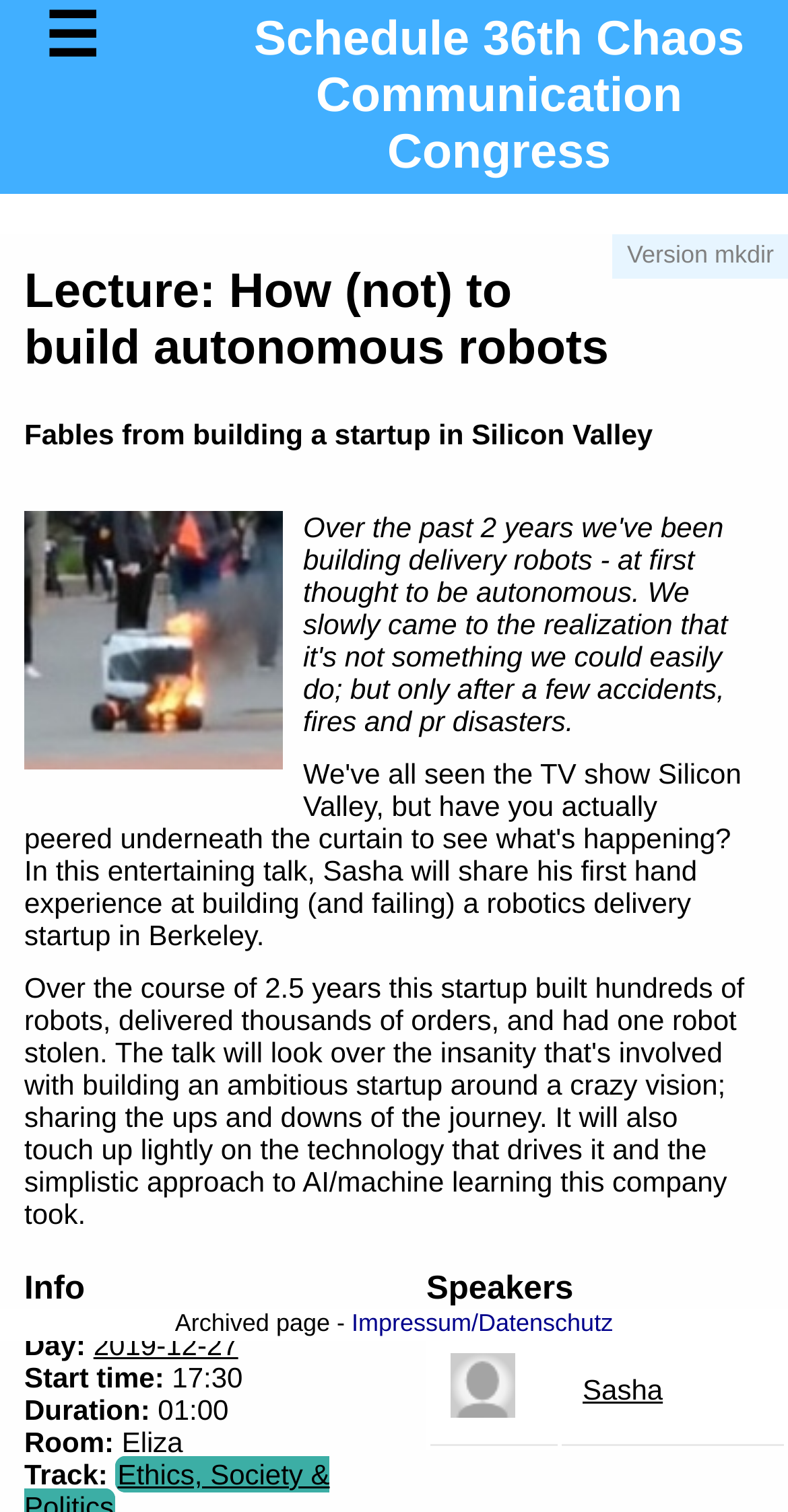Using the information in the image, give a comprehensive answer to the question: 
How long does the lecture last?

I determined the answer by looking at the StaticText element with the text 'Duration:' and the adjacent StaticText element with the text '01:00', which indicates that the lecture lasts for 1 hour.